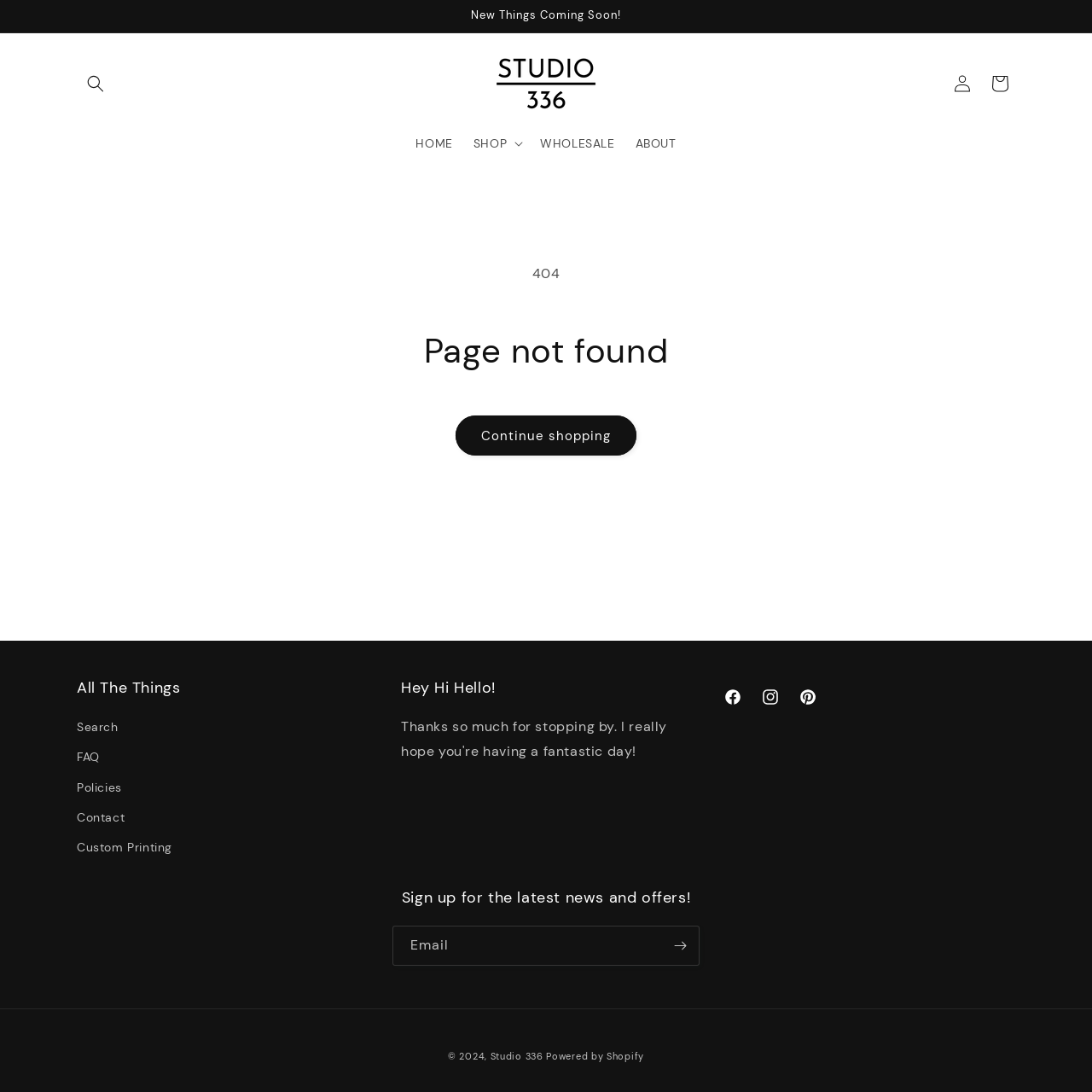Please locate and generate the primary heading on this webpage.

Page not found